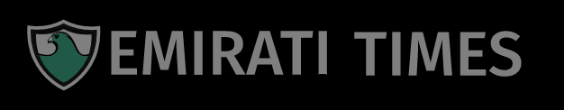What is the focus of the publication?
Using the image, answer in one word or phrase.

News and stories relevant to the Emirati community